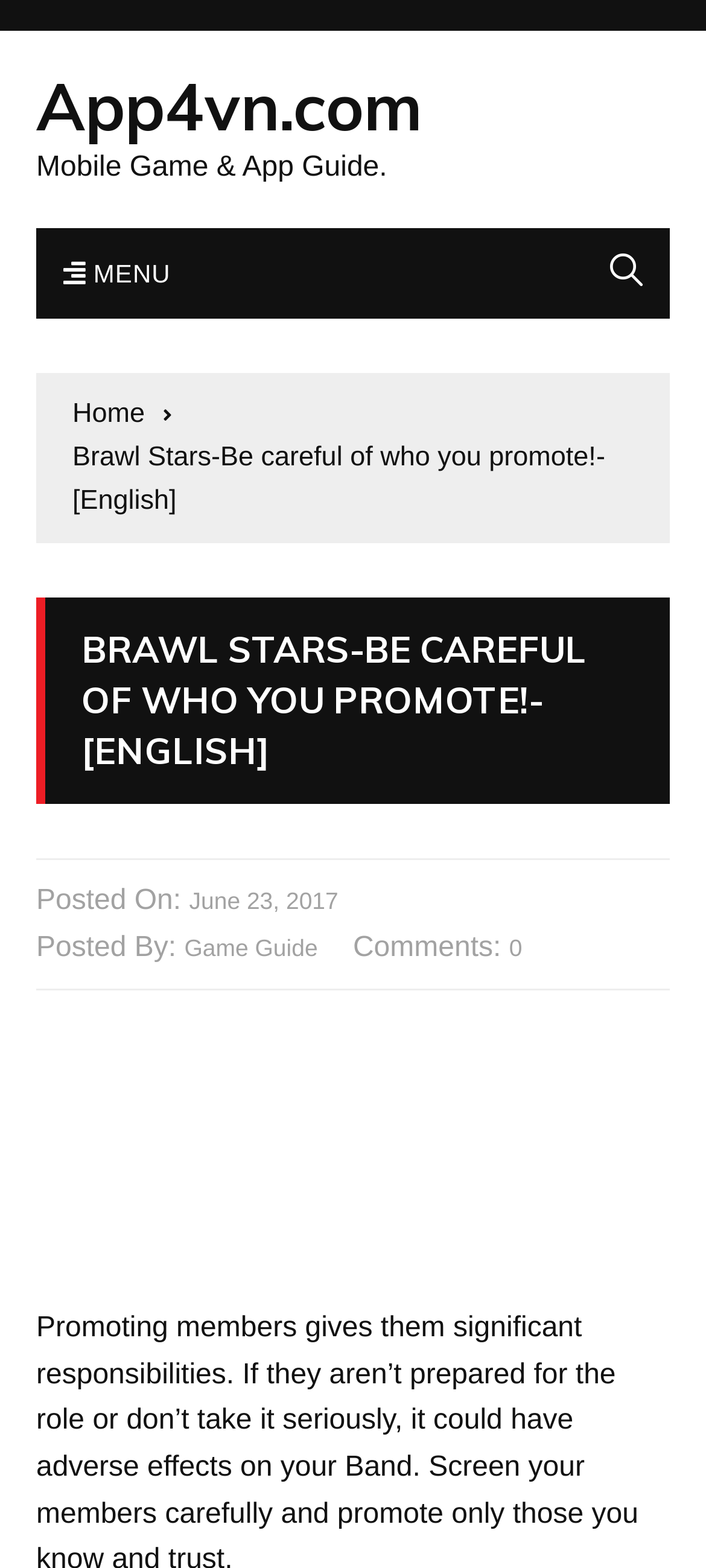Bounding box coordinates should be in the format (top-left x, top-left y, bottom-right x, bottom-right y) and all values should be floating point numbers between 0 and 1. Determine the bounding box coordinate for the UI element described as: game guide

[0.261, 0.593, 0.45, 0.617]